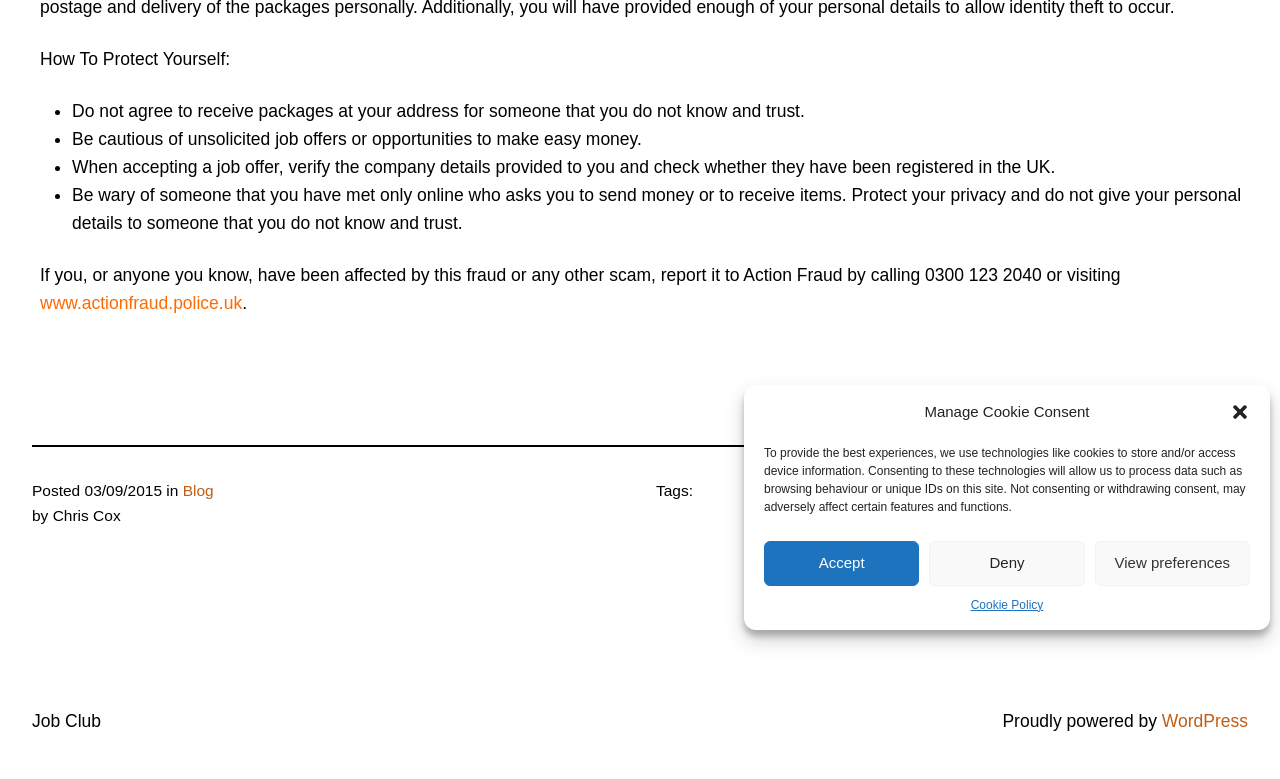Using the provided description Job Club, find the bounding box coordinates for the UI element. Provide the coordinates in (top-left x, top-left y, bottom-right x, bottom-right y) format, ensuring all values are between 0 and 1.

[0.025, 0.913, 0.079, 0.939]